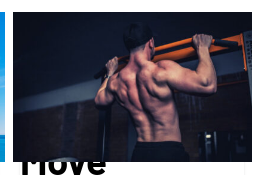Elaborate on the various elements present in the image.

The image features a muscular man performing a pull-up, demonstrating a strong physique with well-defined back muscles. He is gripping the pull-up bar with both hands, showcasing his strength and exercise form. The setting appears to be a gym, with a slightly dark background that highlights the subject's focus and intensity. This exercise is part of a workout emphasizing engagement of multiple muscle groups. The corresponding article suggests that this movement is one of three key exercises designed to target a broad array of muscles, promoting comprehensive strength and fitness development.